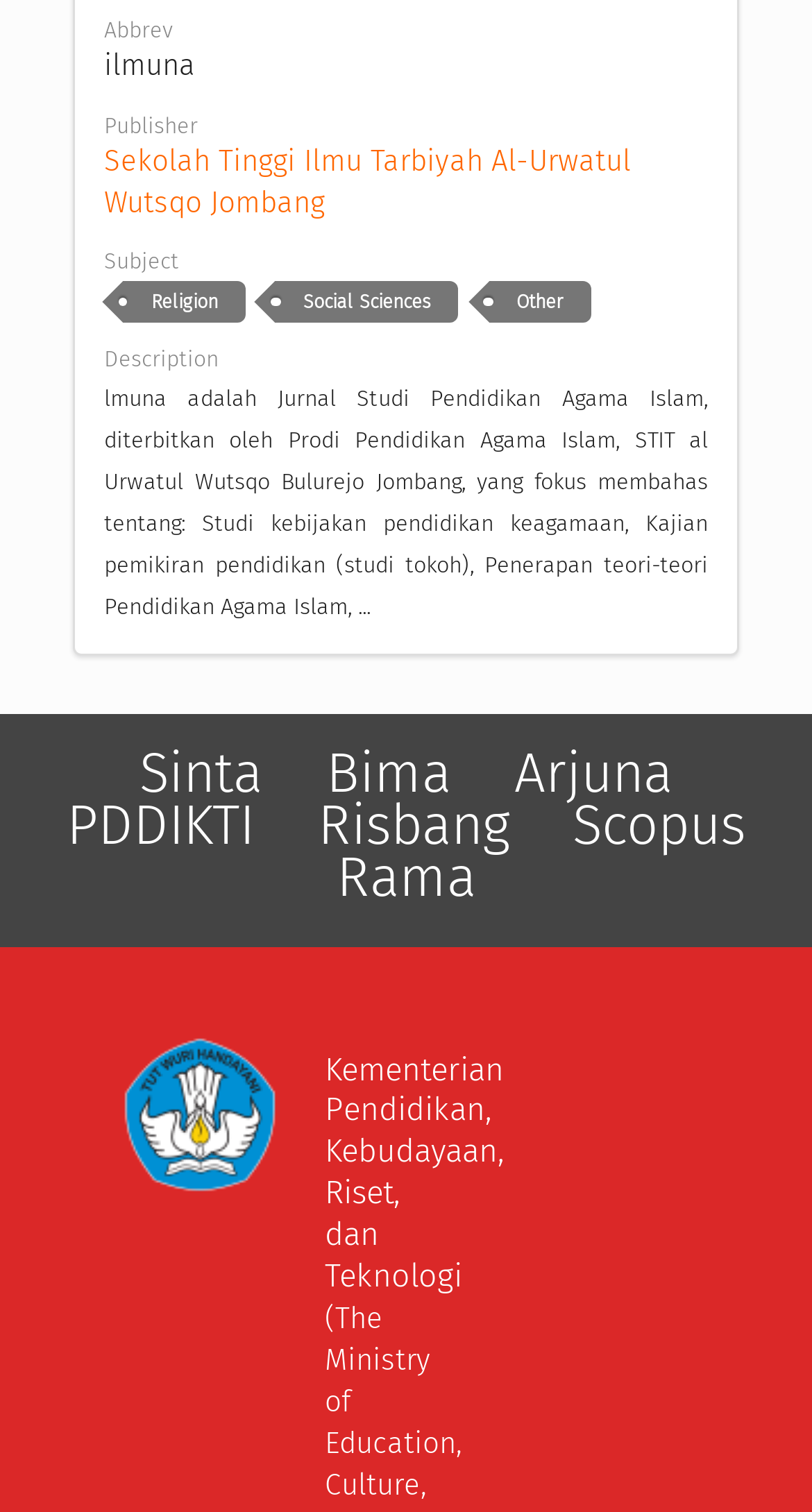Identify the bounding box coordinates of the section that should be clicked to achieve the task described: "Check Kementerian Pendidikan, Kebudayaan, Riset, dan Teknologi".

[0.4, 0.695, 0.621, 0.857]